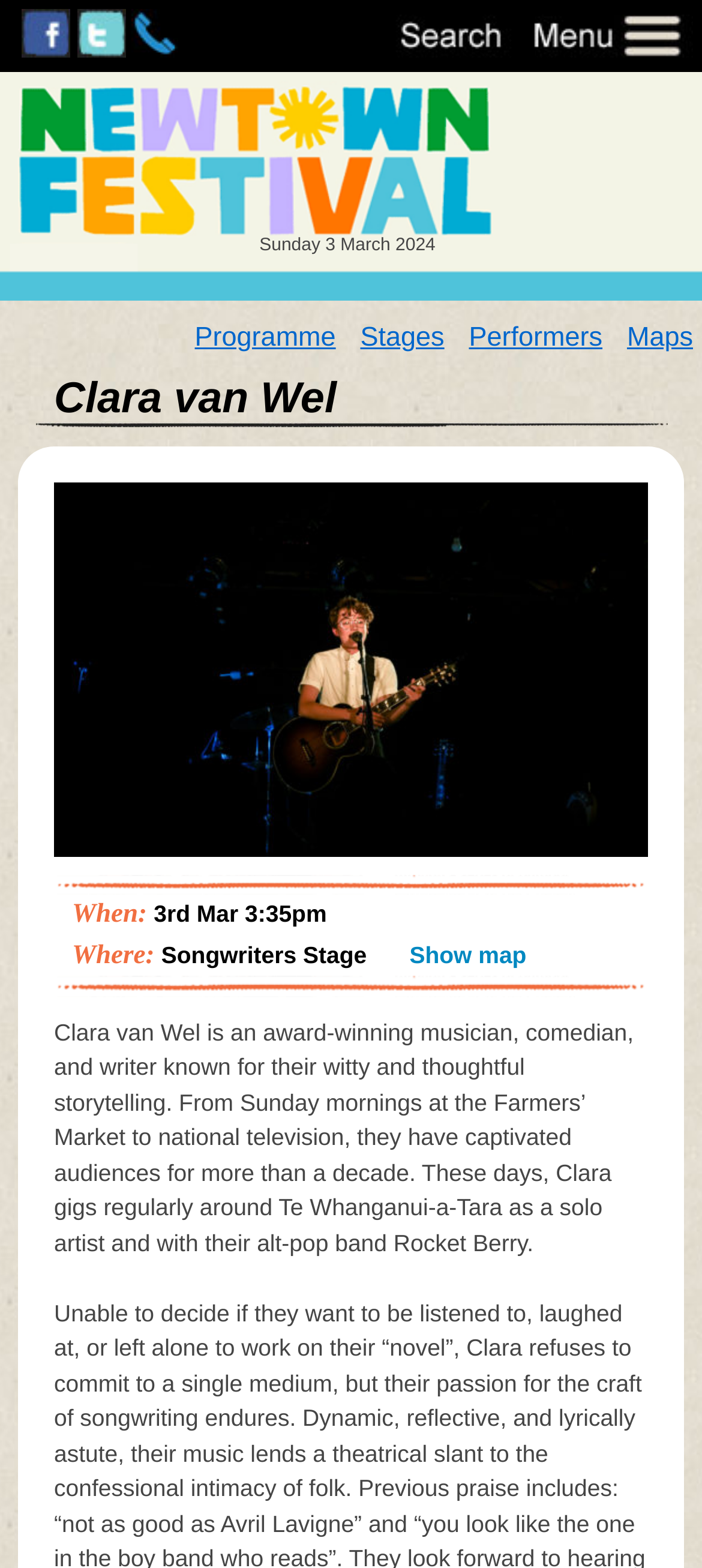Determine the bounding box coordinates for the UI element matching this description: "parent_node: Sunday 3 March 2024".

[0.0, 0.178, 1.0, 0.196]